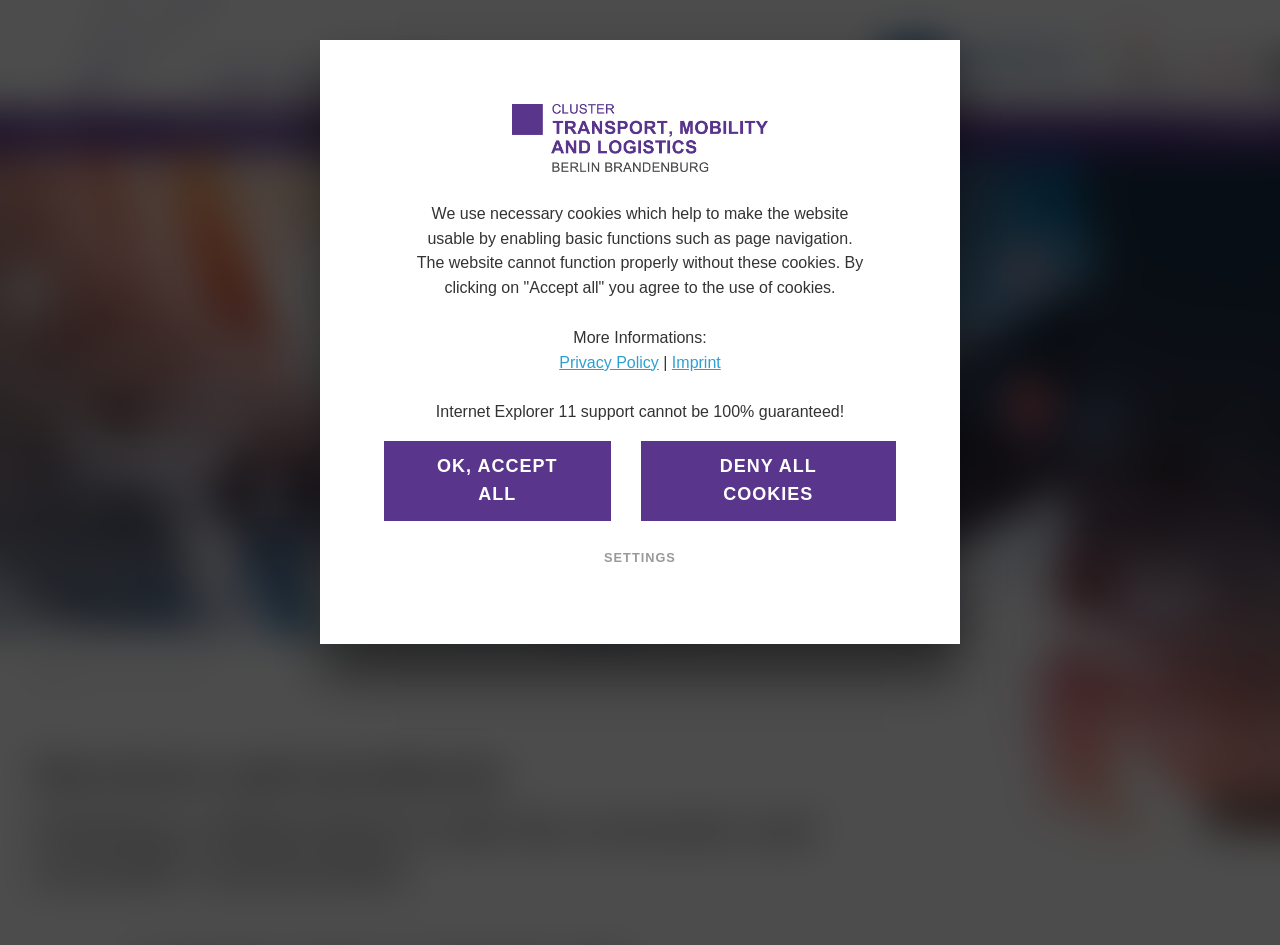How many sectors are listed in the domain menu?
Answer the question with a thorough and detailed explanation.

The domain menu lists five sectors, which are Automotive, Logistics, Aerospace, Rail Systems Technology, and Intelligent Transport Systems, as indicated by the links under the 'Sectors' menu item.